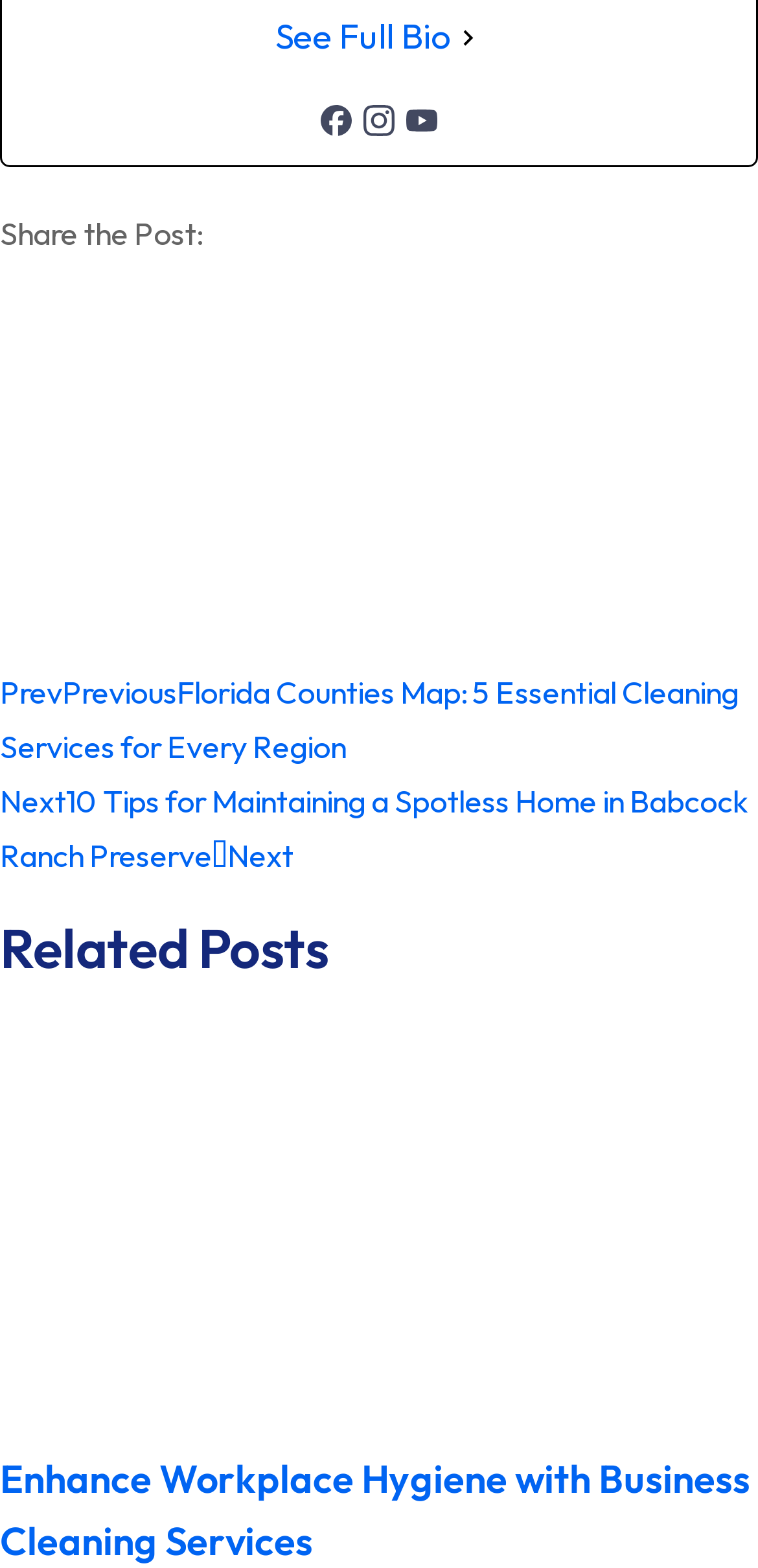Using the elements shown in the image, answer the question comprehensively: What is the purpose of the buttons below 'Share the Post:'?

I looked at the buttons below the 'Share the Post:' text and saw that they are labeled with different social media platforms such as Facebook, Twitter, LinkedIn, and more. This suggests that the purpose of these buttons is to share the post on these social media platforms.